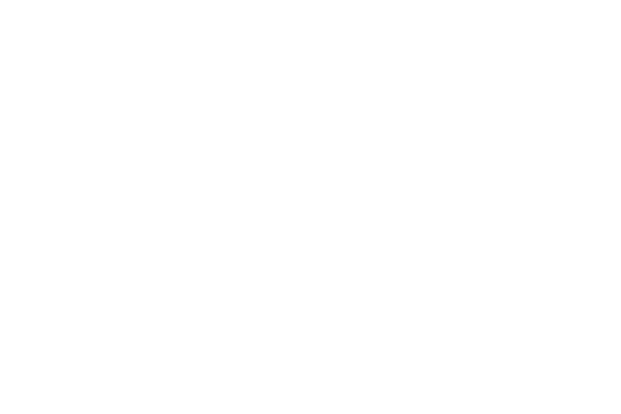Reply to the question with a single word or phrase:
Who developed the game rFactor 2?

Studio 397